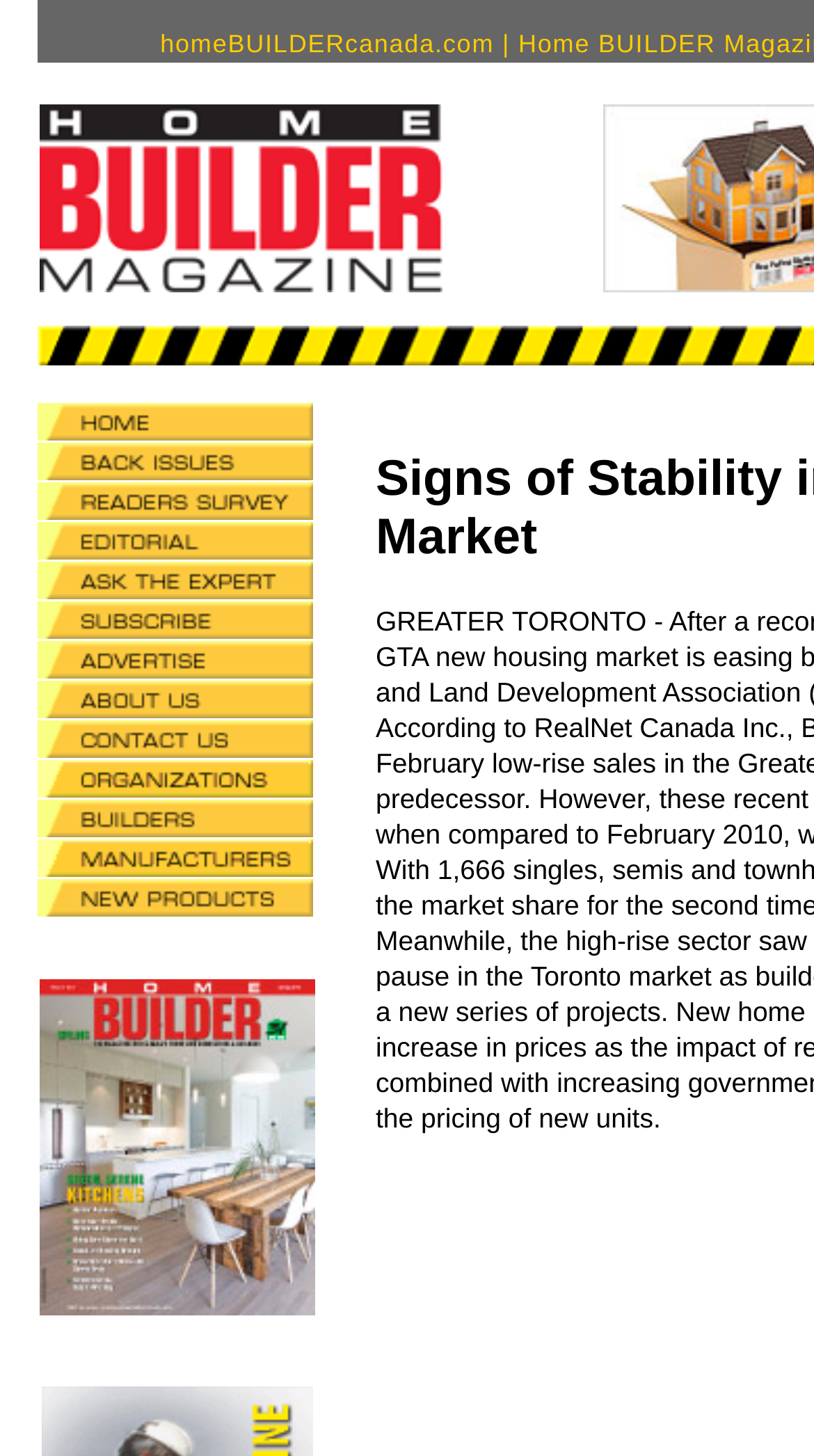From the element description: "Vision", extract the bounding box coordinates of the UI element. The coordinates should be expressed as four float numbers between 0 and 1, in the order [left, top, right, bottom].

None